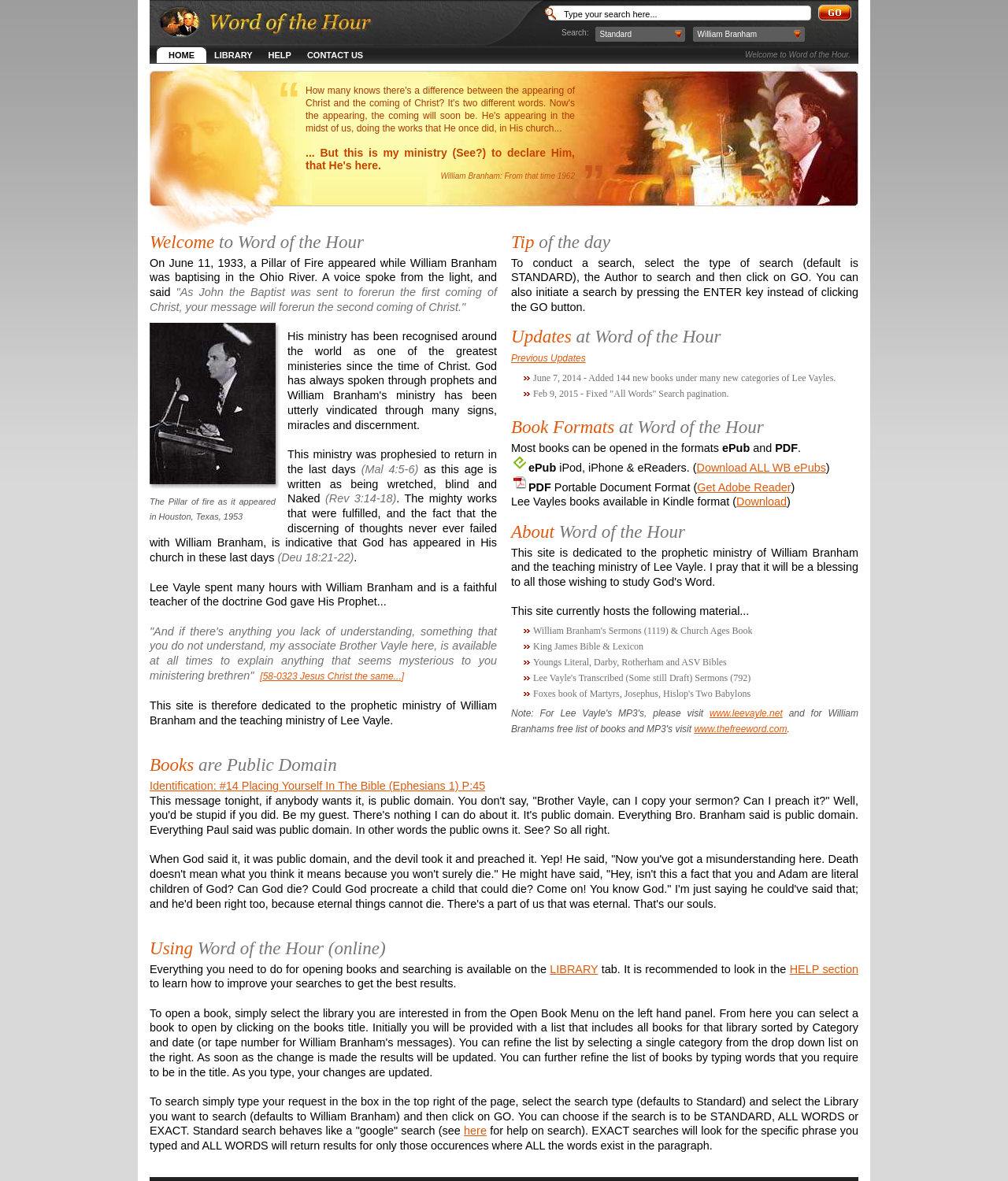Specify the bounding box coordinates for the region that must be clicked to perform the given instruction: "Search for a message".

[0.552, 0.005, 0.802, 0.017]